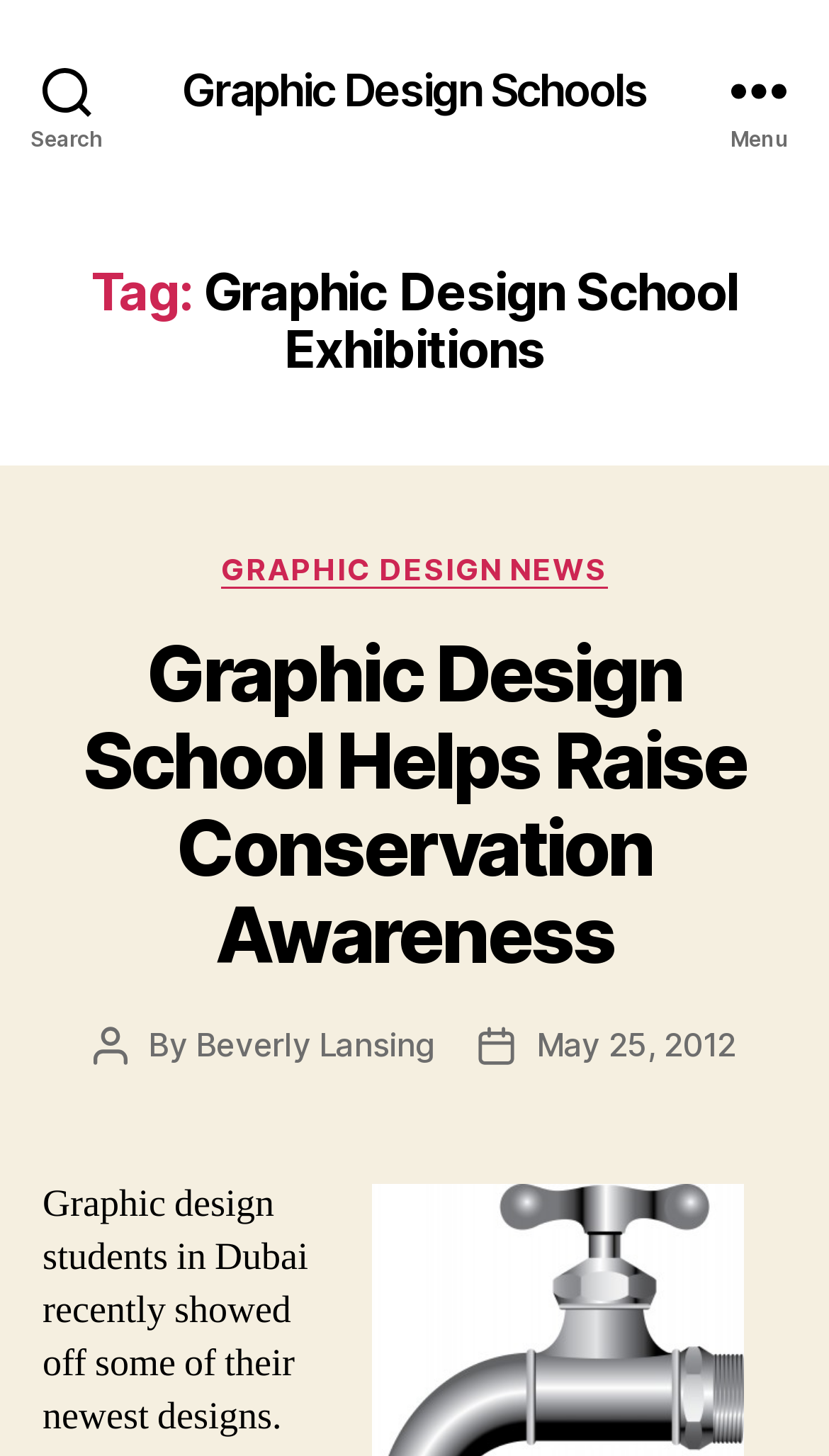What is the name of the school mentioned in the article?
Please use the image to provide a one-word or short phrase answer.

Graphic Design School